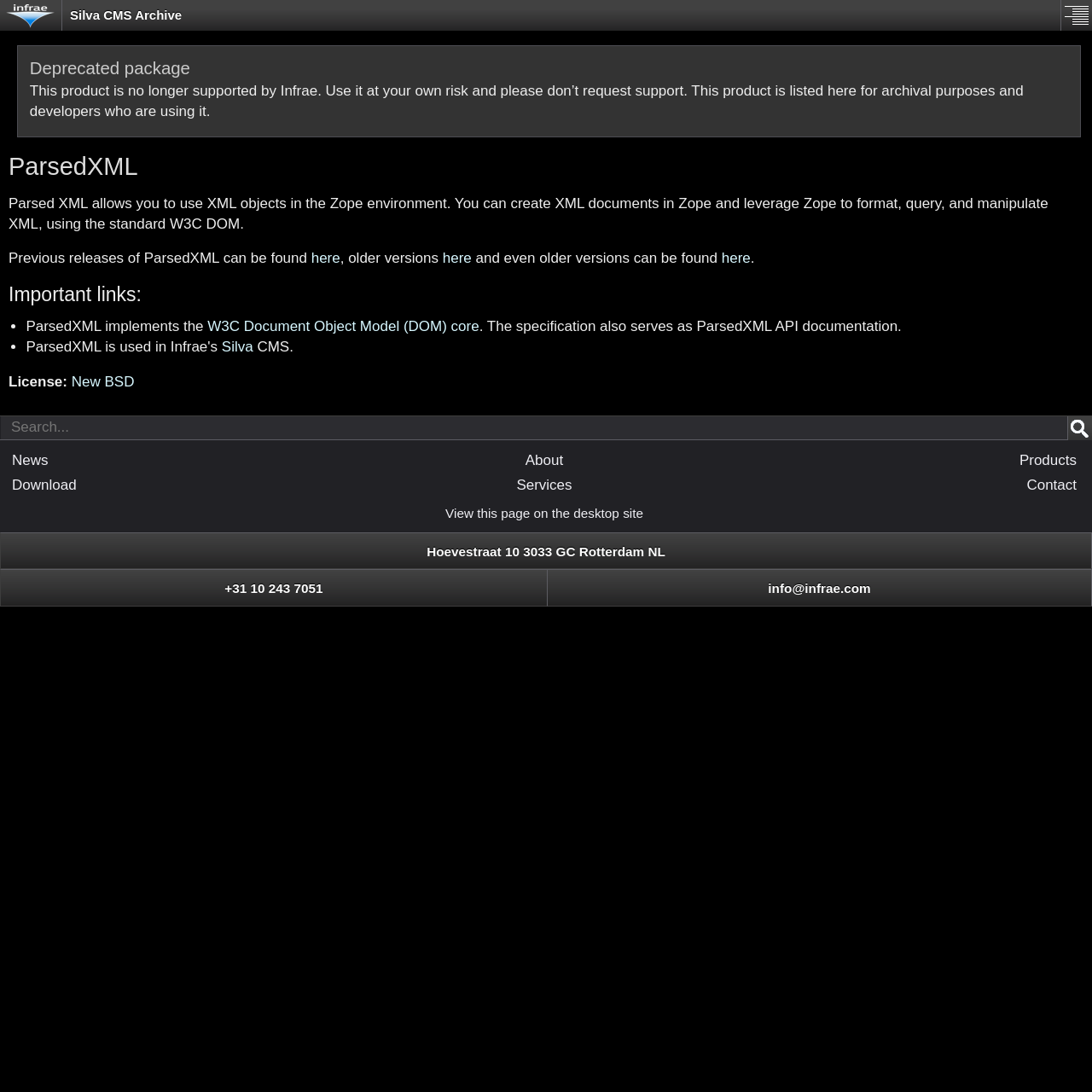Given the webpage screenshot and the description, determine the bounding box coordinates (top-left x, top-left y, bottom-right x, bottom-right y) that define the location of the UI element matching this description: Silva CMS Archive

[0.064, 0.0, 0.956, 0.027]